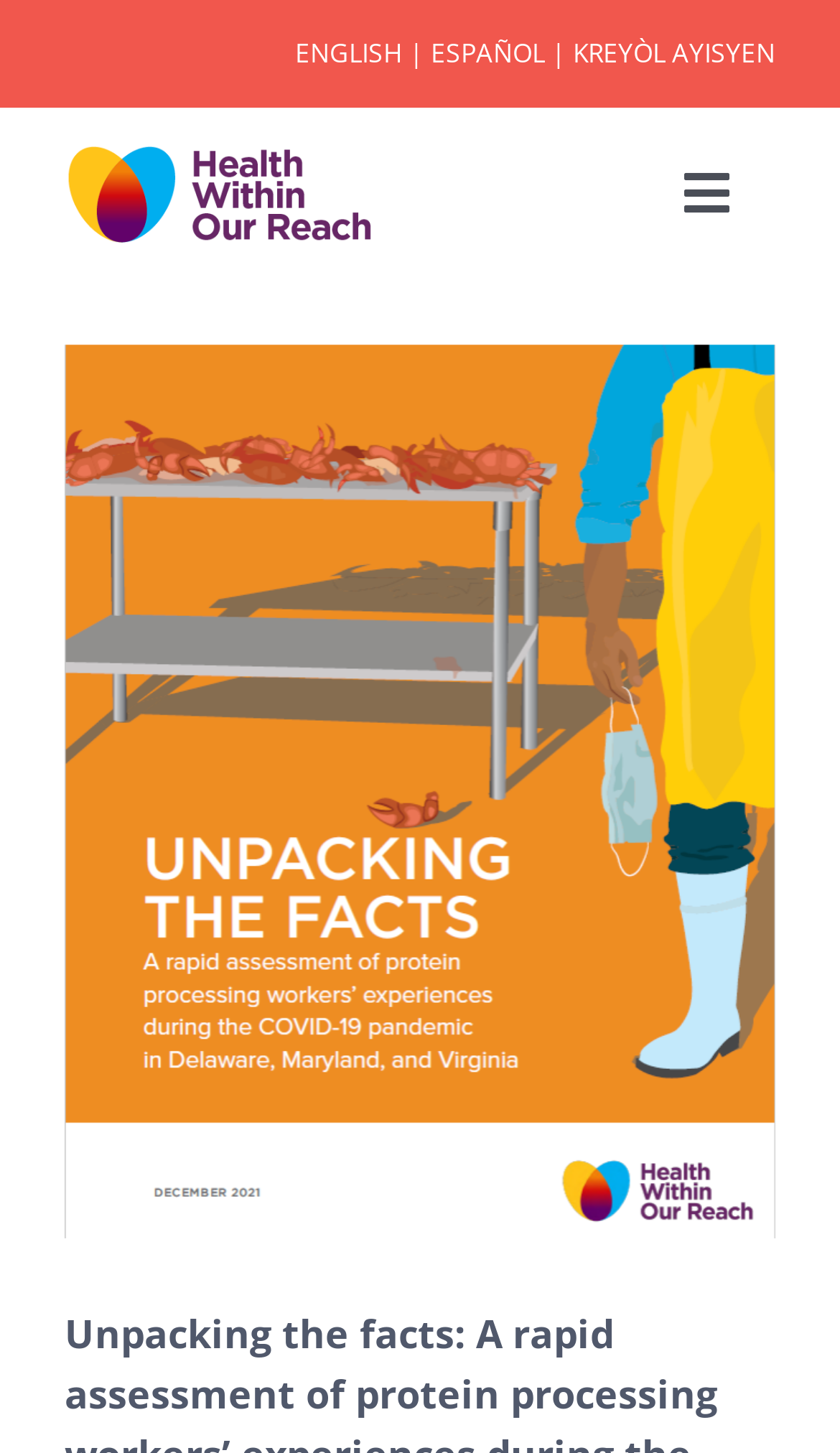Please determine the bounding box coordinates of the element's region to click for the following instruction: "Toggle Navigation".

[0.759, 0.097, 0.923, 0.168]